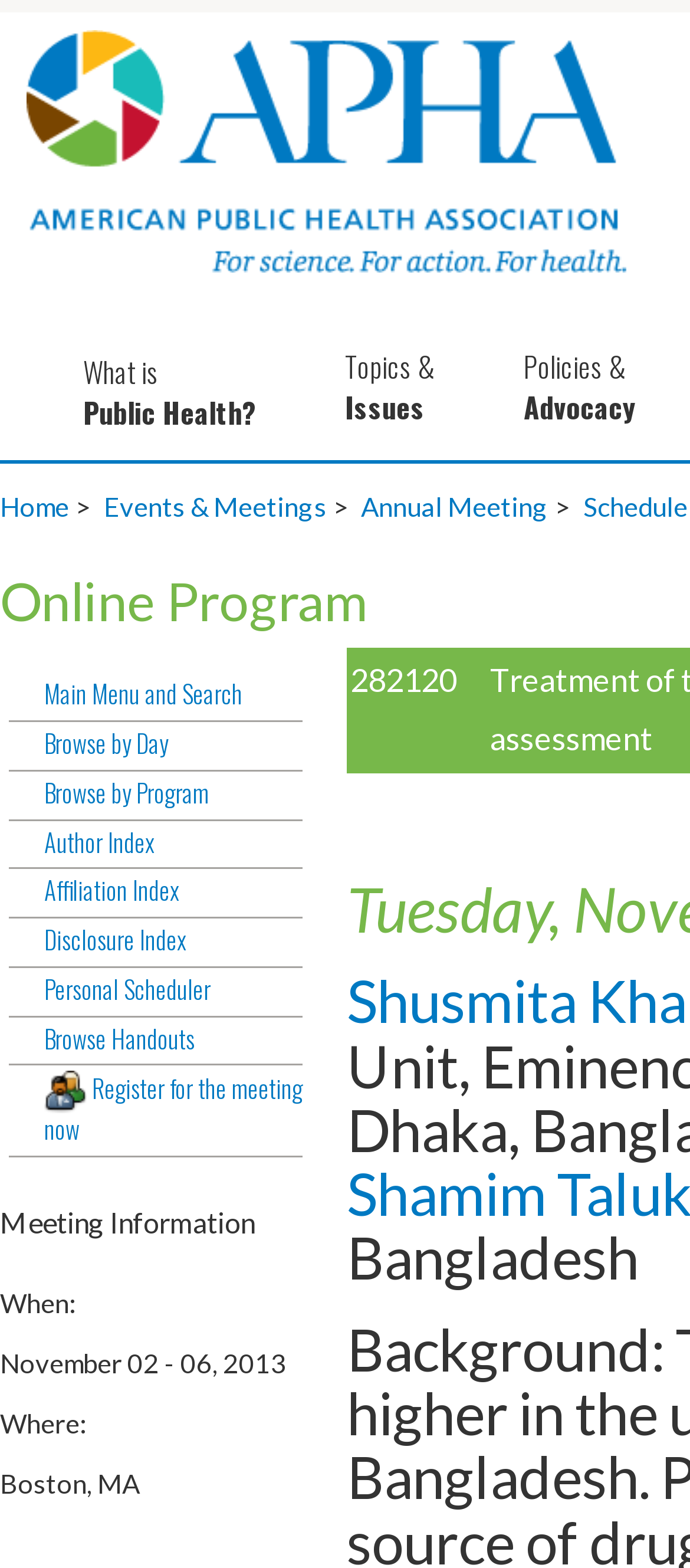Given the description "Browse by Program", determine the bounding box of the corresponding UI element.

[0.013, 0.495, 0.438, 0.523]